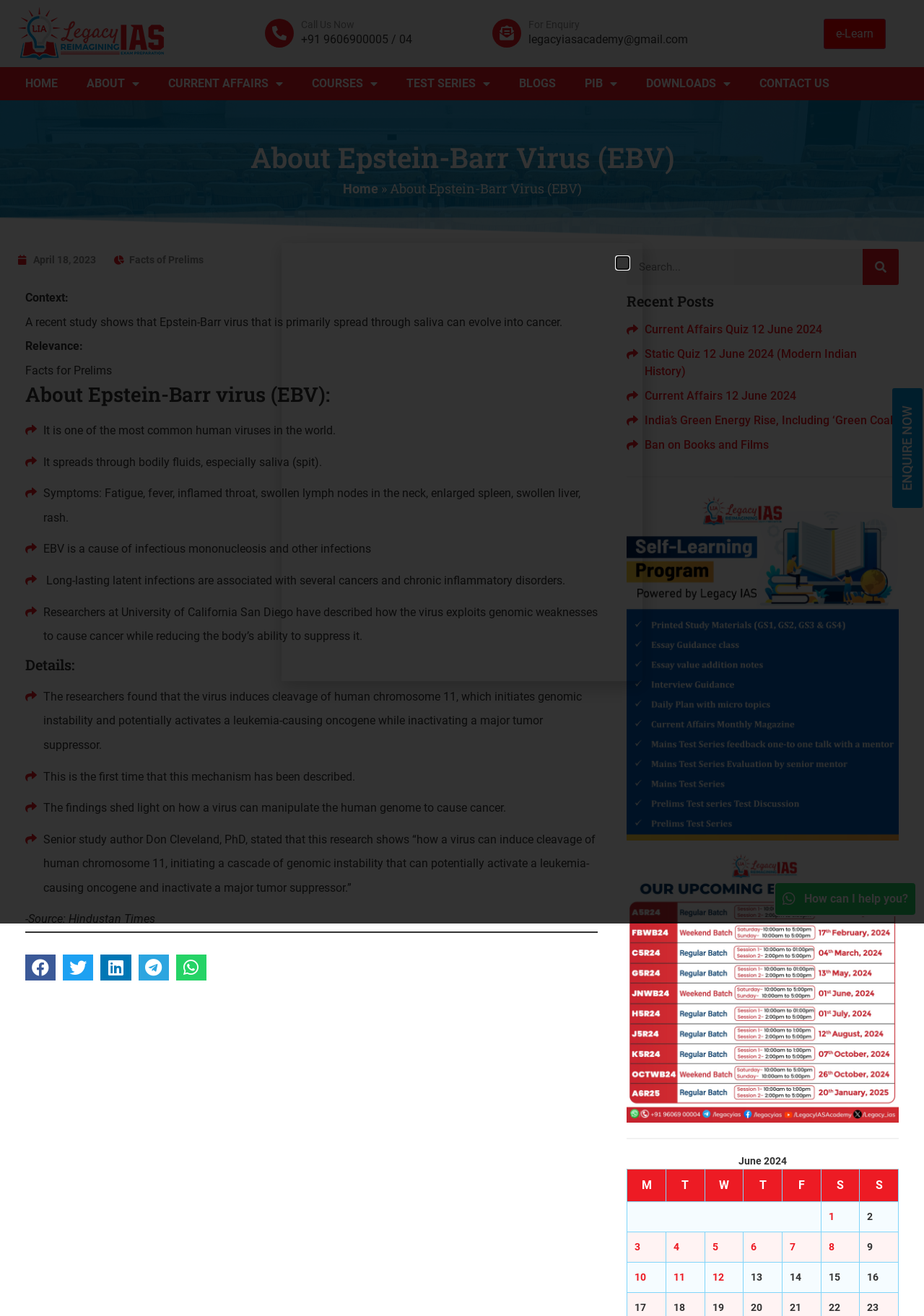Create a detailed narrative describing the layout and content of the webpage.

The webpage is about Epstein-Barr Virus (EBV) and its relation to cancer. At the top, there is a navigation menu with links to "HOME", "ABOUT", "CURRENT AFFAIRS", "COURSES", "TEST SERIES", "BLOGS", "PIB", "DOWNLOADS", and "CONTACT US". Below the navigation menu, there is a heading "About Epstein-Barr Virus (EBV)" followed by a brief description of the virus and its symptoms.

The main content of the webpage is divided into sections, including "Context", "Relevance", and "About Epstein-Barr virus (EBV)". The "Context" section provides a brief overview of a recent study that shows EBV can evolve into cancer. The "Relevance" section mentions that the study is relevant to "Facts for Prelims". The "About Epstein-Barr virus (EBV)" section provides more detailed information about the virus, including its symptoms, how it spreads, and its relation to cancer.

There are also several buttons at the bottom of the page, including "Share on Facebook", "Share on Twitter", "Share on LinkedIn", "Share on Telegram", and "Share on WhatsApp". Additionally, there is a search bar and a section titled "Recent Posts" that lists several links to recent articles.

On the right side of the page, there is a column with links to various resources, including "e-Learn", "Call Us Now", and "For Enquiry". There is also a section with a calendar that displays the days of the week and the number of posts published on each day.

Overall, the webpage appears to be a educational resource that provides information about Epstein-Barr Virus and its relation to cancer, as well as other related topics.